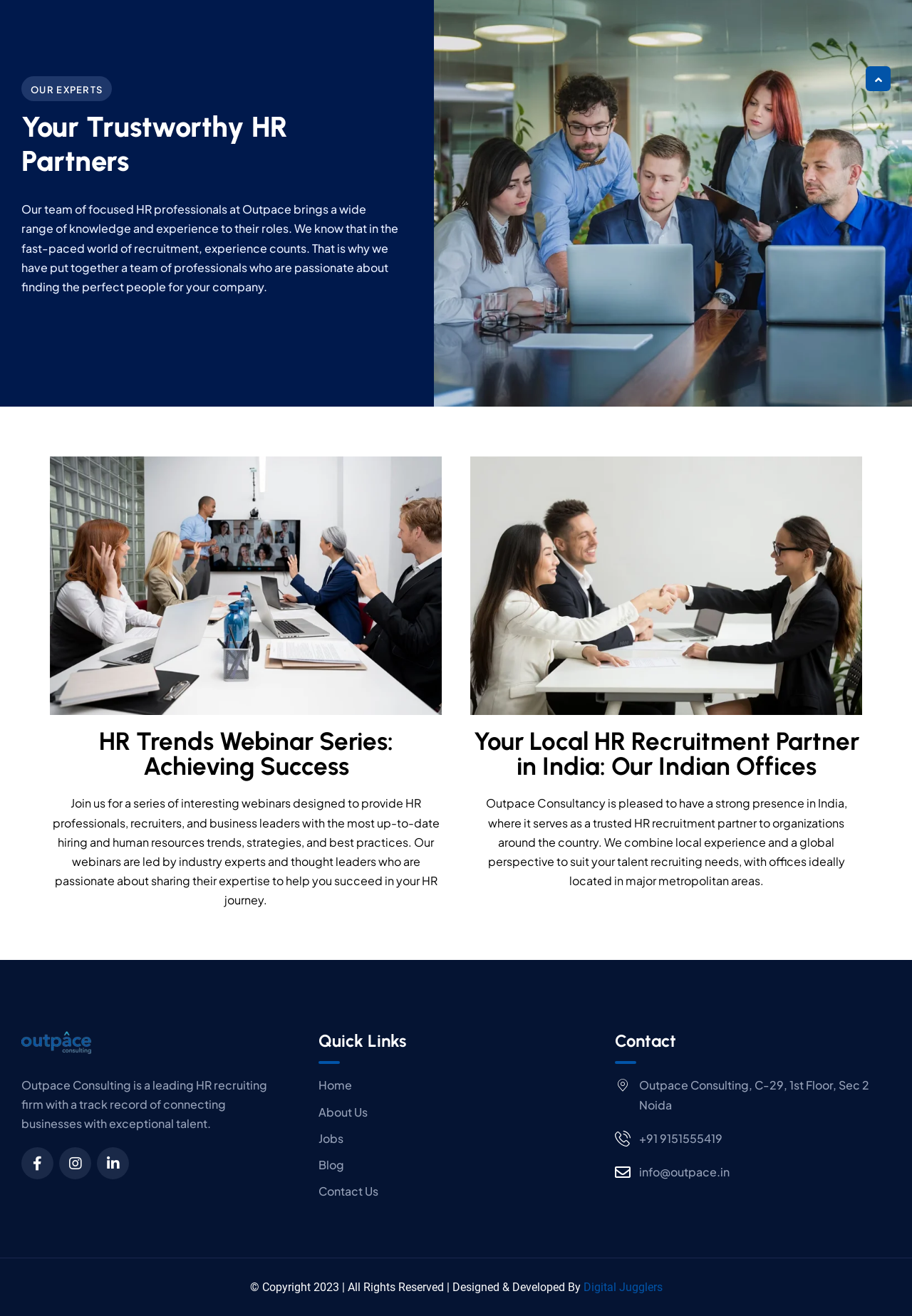Show the bounding box coordinates for the HTML element as described: "+91 9151555419".

[0.674, 0.858, 0.977, 0.872]